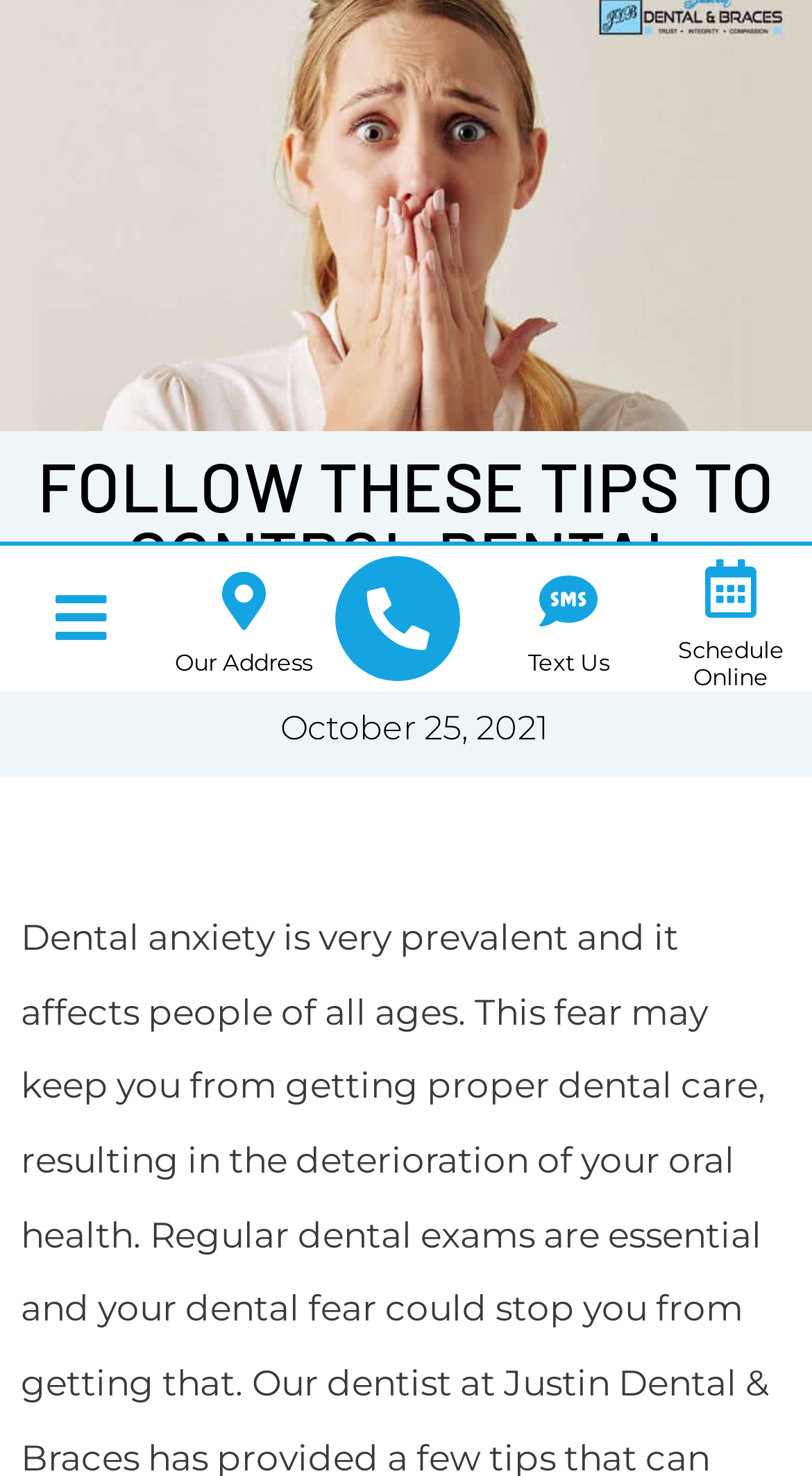Using the provided description: "Text Us", find the bounding box coordinates of the corresponding UI element. The output should be four float numbers between 0 and 1, in the format [left, top, right, bottom].

[0.6, 0.378, 0.8, 0.459]